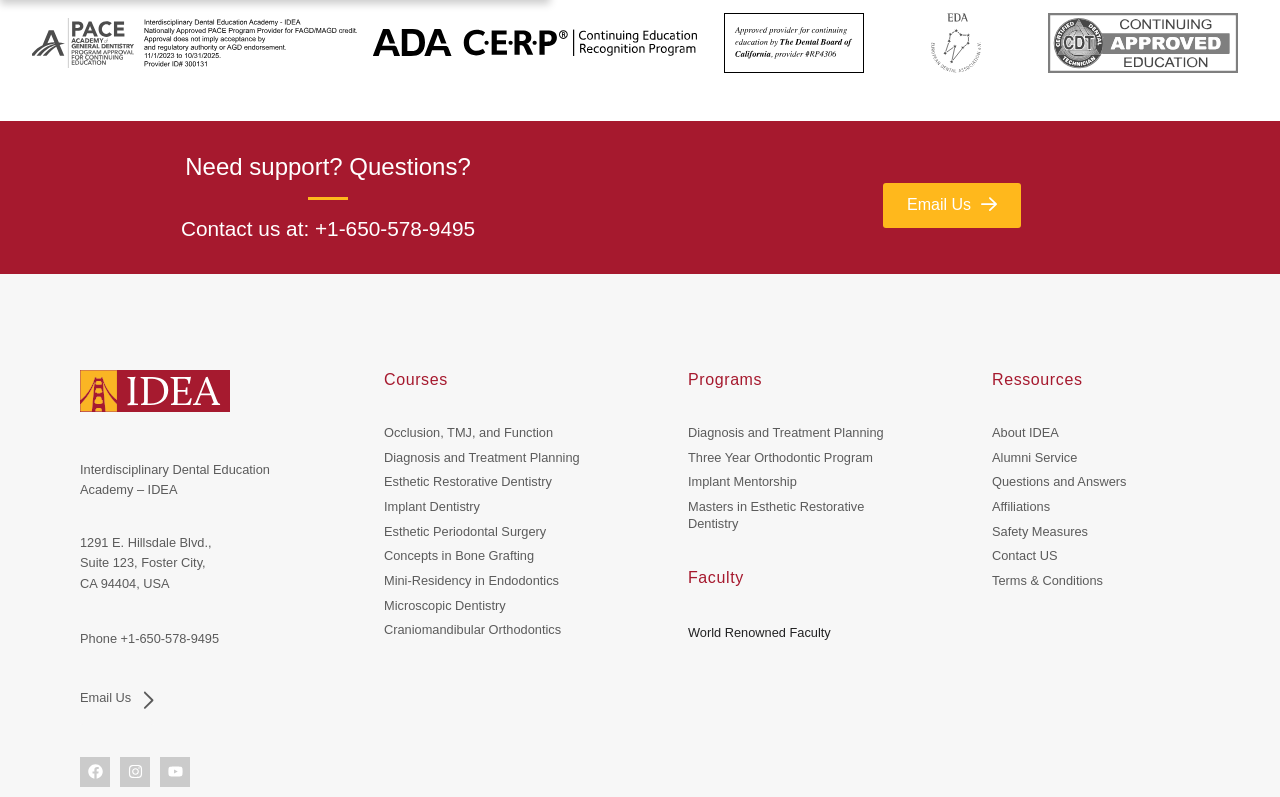How many social media links are there at the bottom of the page?
Provide a fully detailed and comprehensive answer to the question.

I counted the social media links at the bottom of the page and found three: Facebook, Instagram, and Youtube.